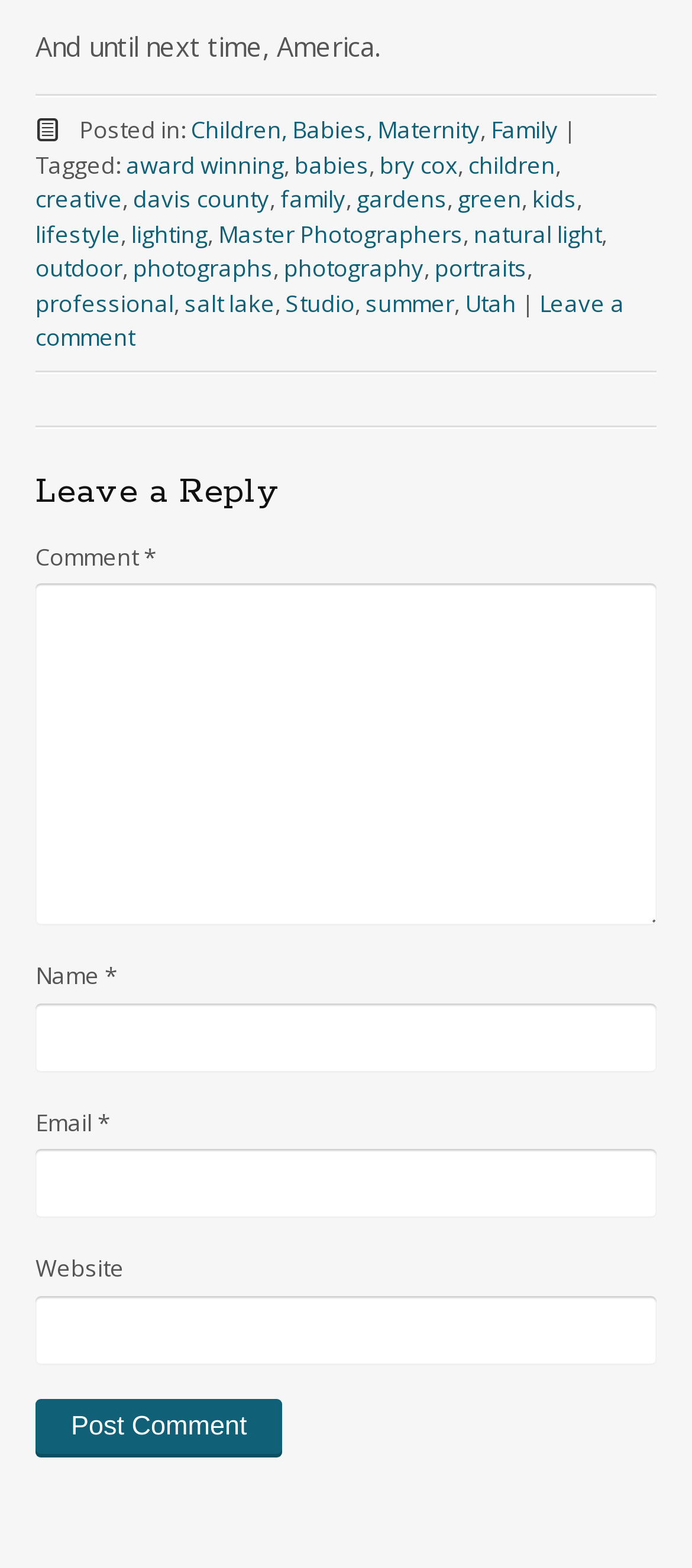Please answer the following question using a single word or phrase: 
What is the label of the first text input field?

Comment